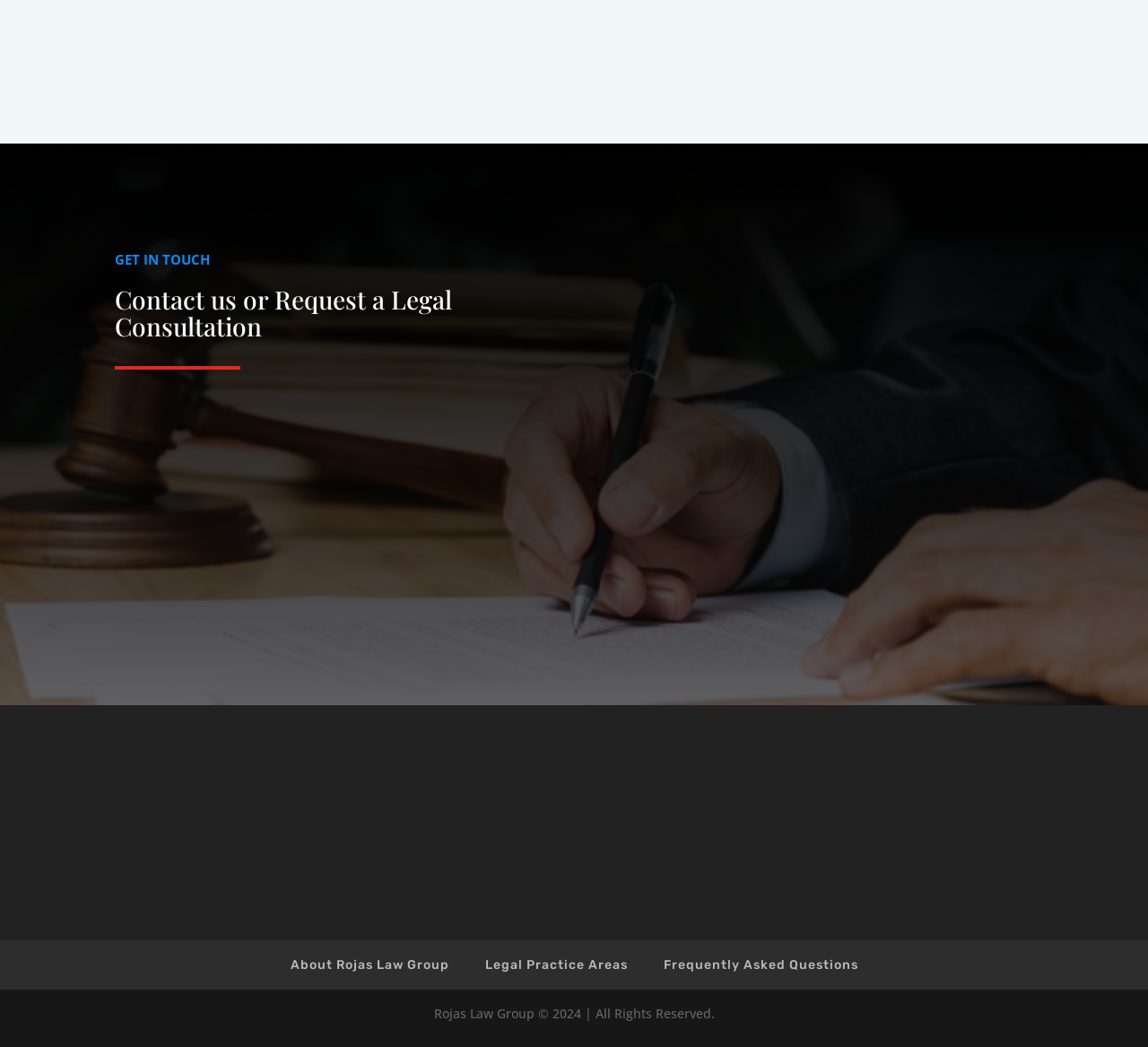Specify the bounding box coordinates of the region I need to click to perform the following instruction: "View office location". The coordinates must be four float numbers in the range of 0 to 1, i.e., [left, top, right, bottom].

[0.17, 0.512, 0.208, 0.528]